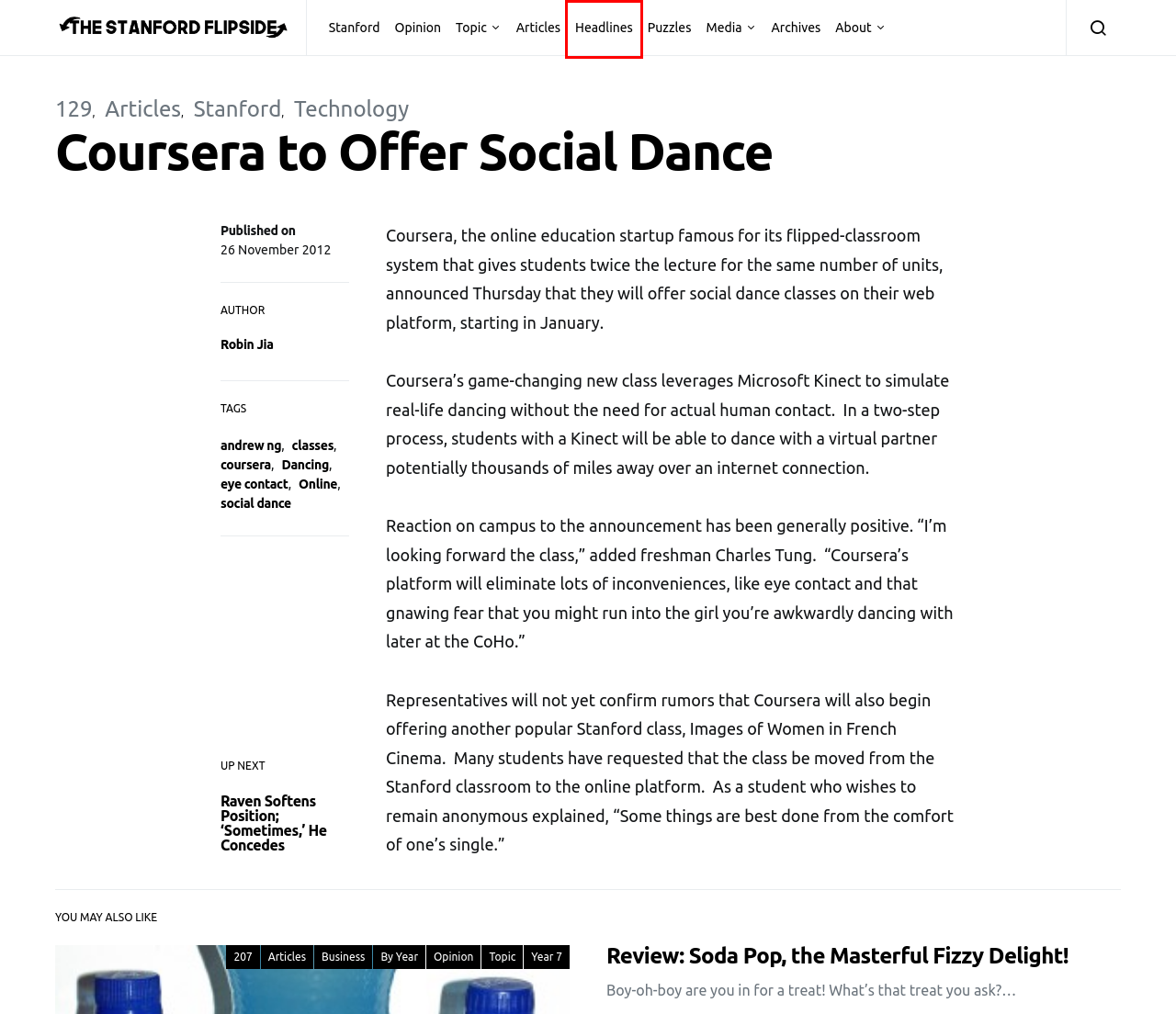You have been given a screenshot of a webpage with a red bounding box around a UI element. Select the most appropriate webpage description for the new webpage that appears after clicking the element within the red bounding box. The choices are:
A. andrew ng – The Stanford Flipside
B. Opinion – The Stanford Flipside
C. eye contact – The Stanford Flipside
D. Topic – The Stanford Flipside
E. Media Outraged At Sarah Palin’s New Website Graphic – The Stanford Flipside
F. Online – The Stanford Flipside
G. Dancing – The Stanford Flipside
H. Headlines – The Stanford Flipside

H